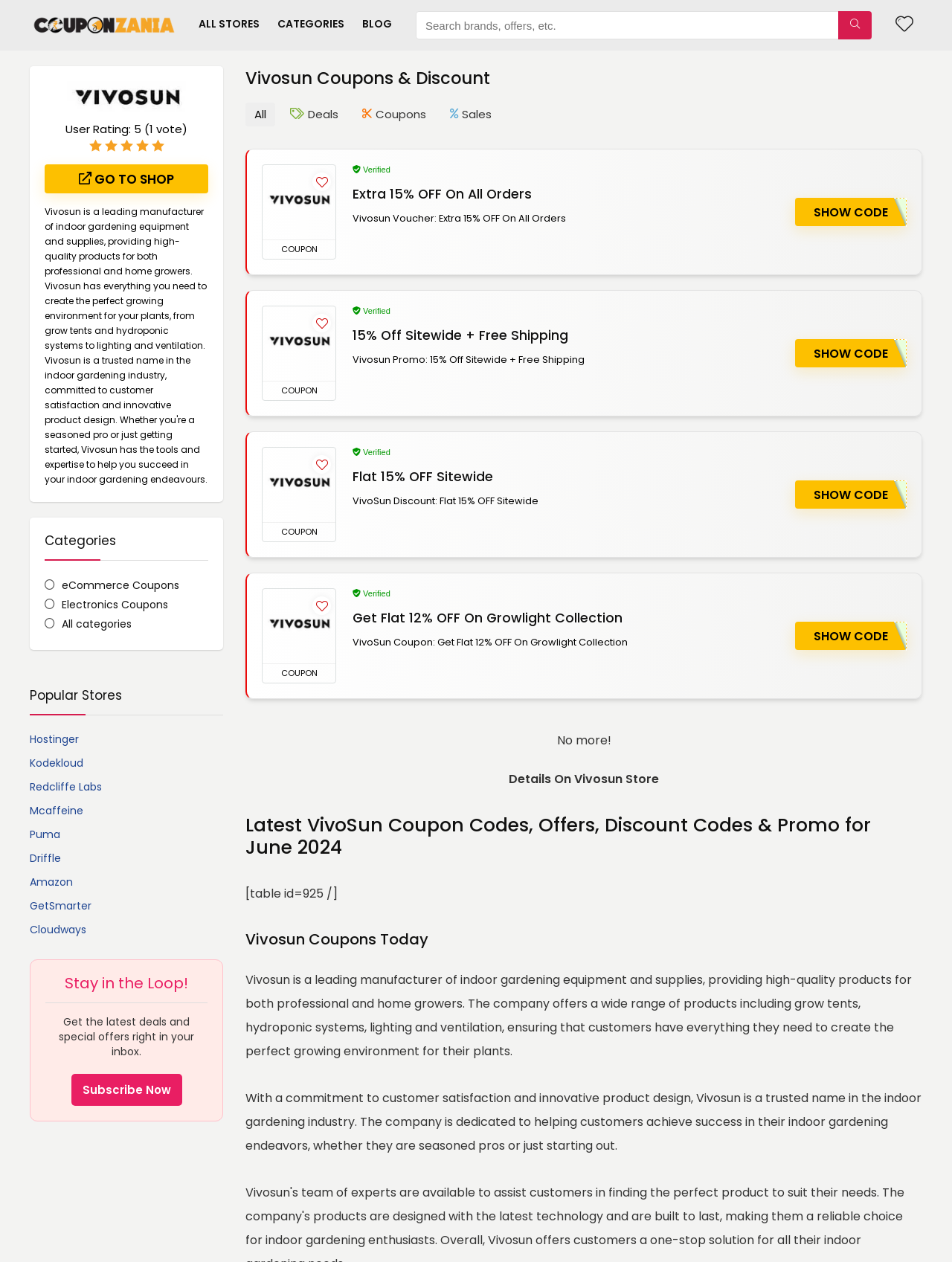What is the rating of Vivosun?
Give a single word or phrase as your answer by examining the image.

5